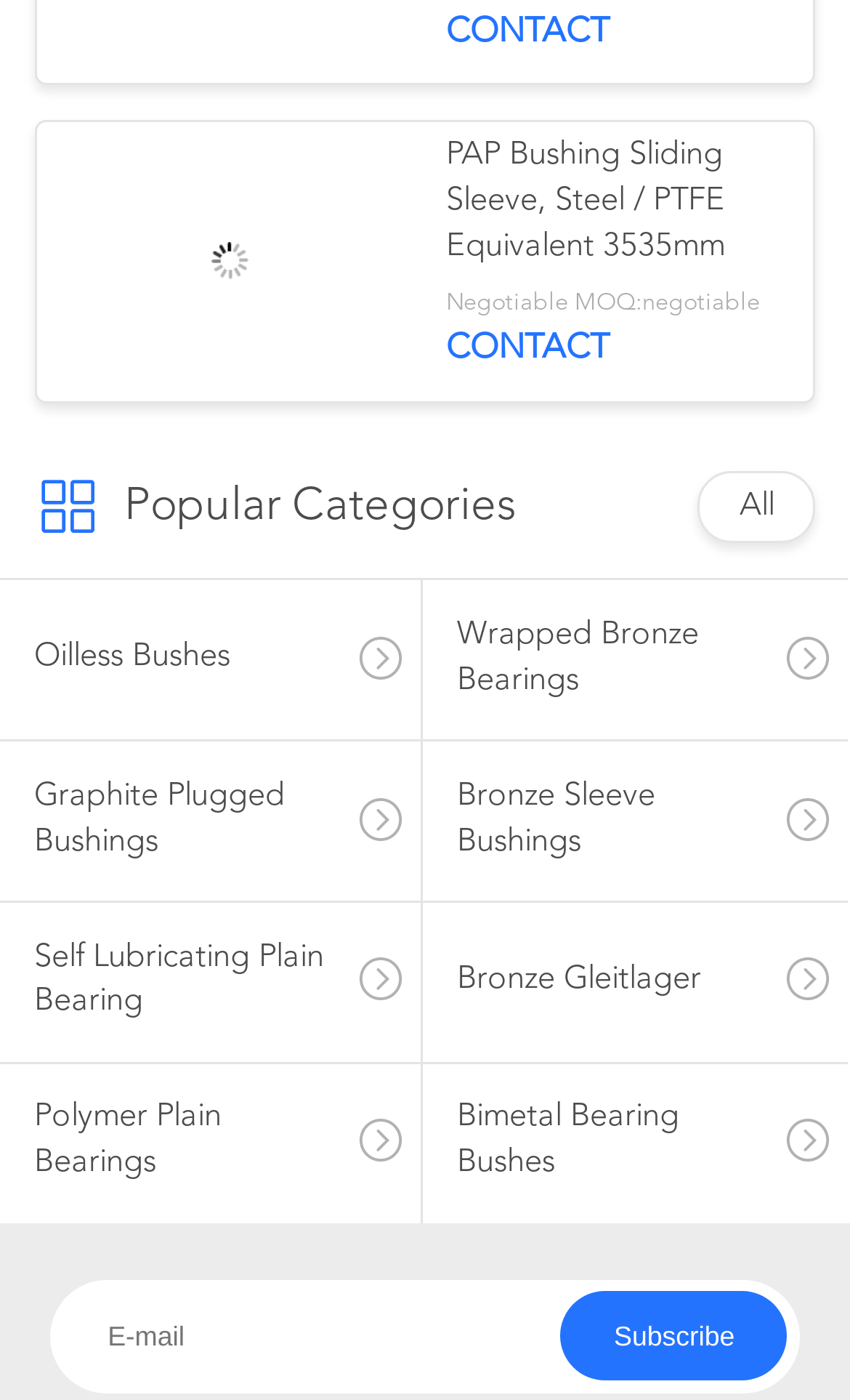Use a single word or phrase to answer this question: 
What is the minimum order quantity?

Negotiable